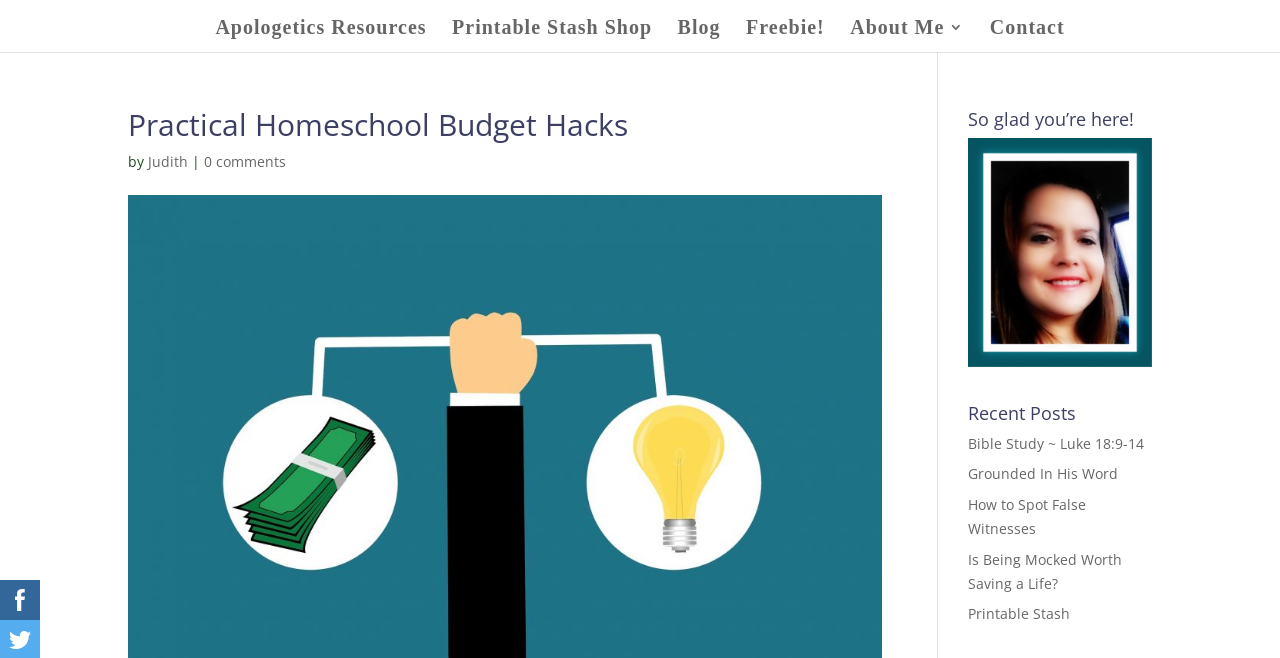Is there an image in the top-left corner?
Provide a thorough and detailed answer to the question.

I examined the elements with y-coordinates between 0.006 and 0.029 and found an image with the description 'Grounded In His Word', indicating that there is an image in the top-left corner.